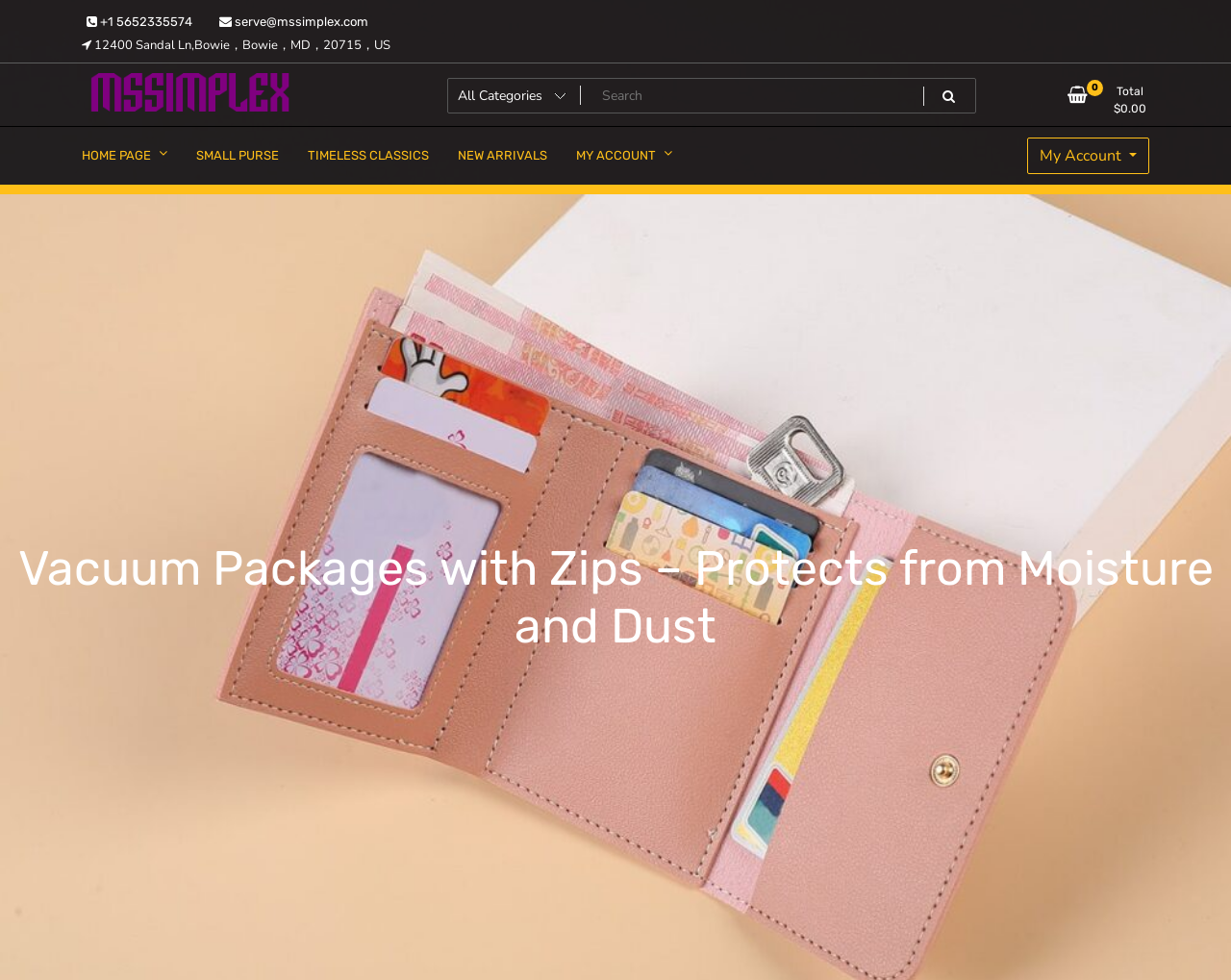Locate the bounding box coordinates of the element that needs to be clicked to carry out the instruction: "View my account". The coordinates should be given as four float numbers ranging from 0 to 1, i.e., [left, top, right, bottom].

[0.456, 0.134, 0.558, 0.183]